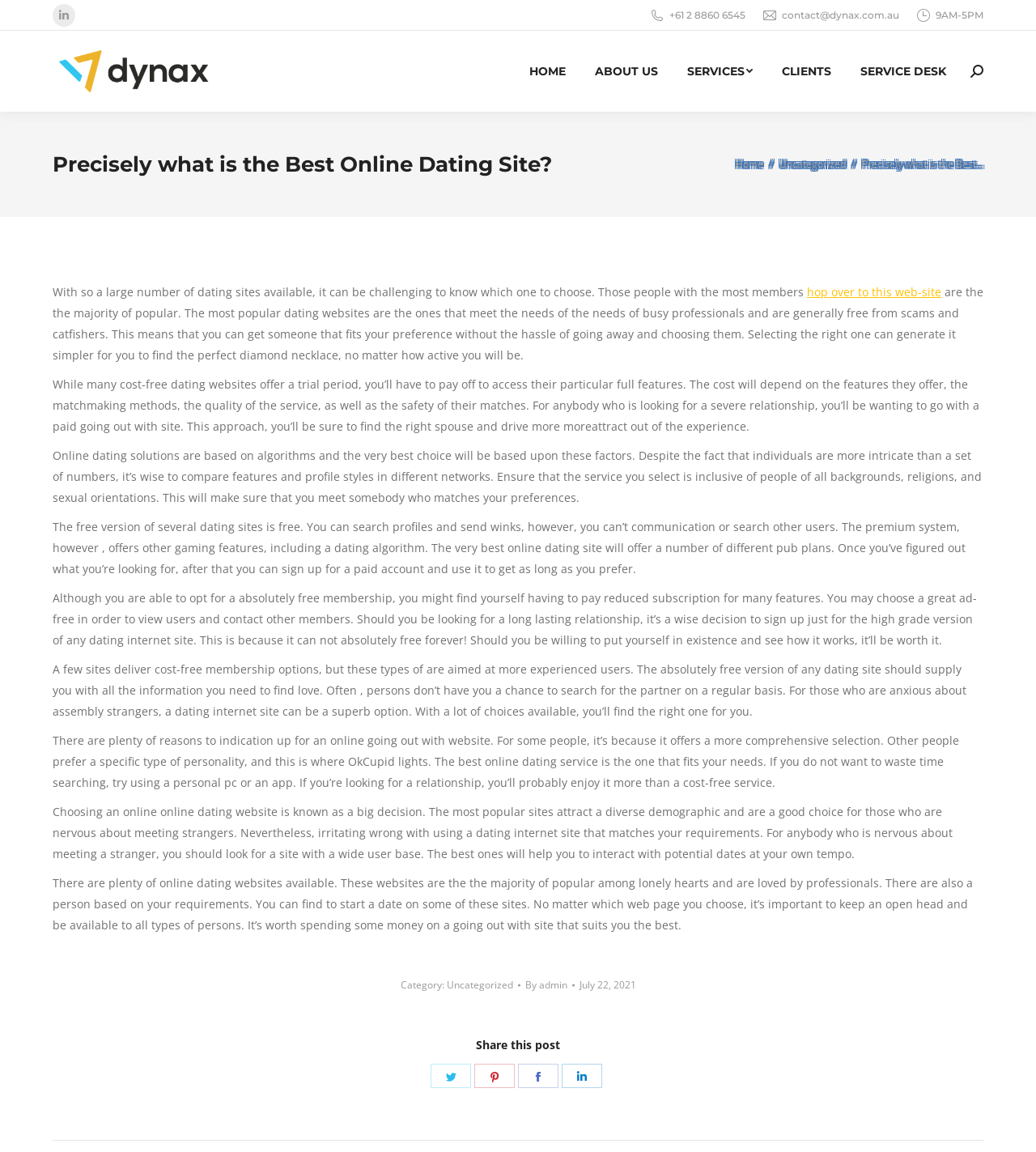Locate the bounding box coordinates of the element I should click to achieve the following instruction: "Click on the 'Dynax' logo".

[0.051, 0.043, 0.227, 0.081]